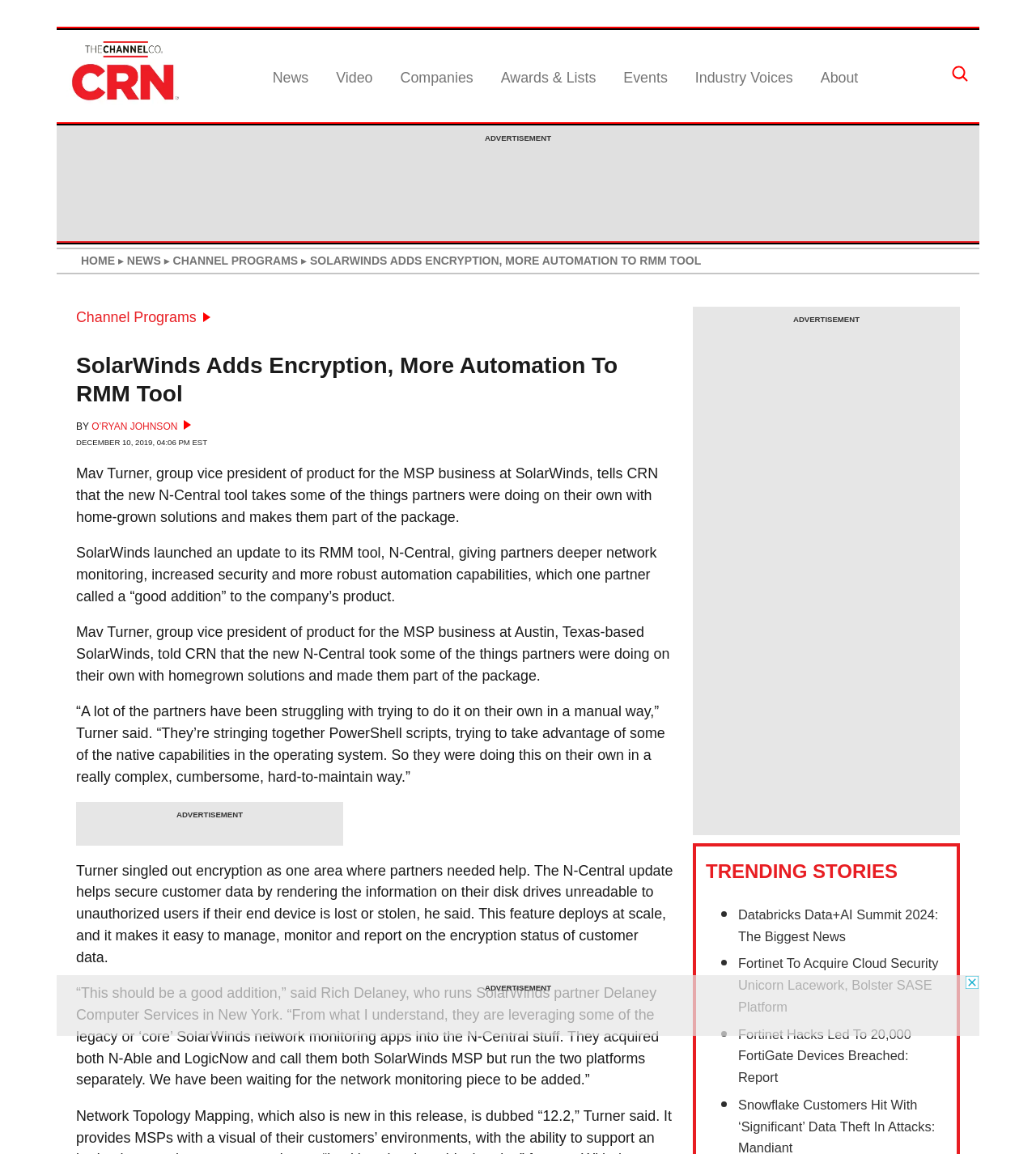What is the name of the tool updated by SolarWinds?
Examine the screenshot and reply with a single word or phrase.

N-Central